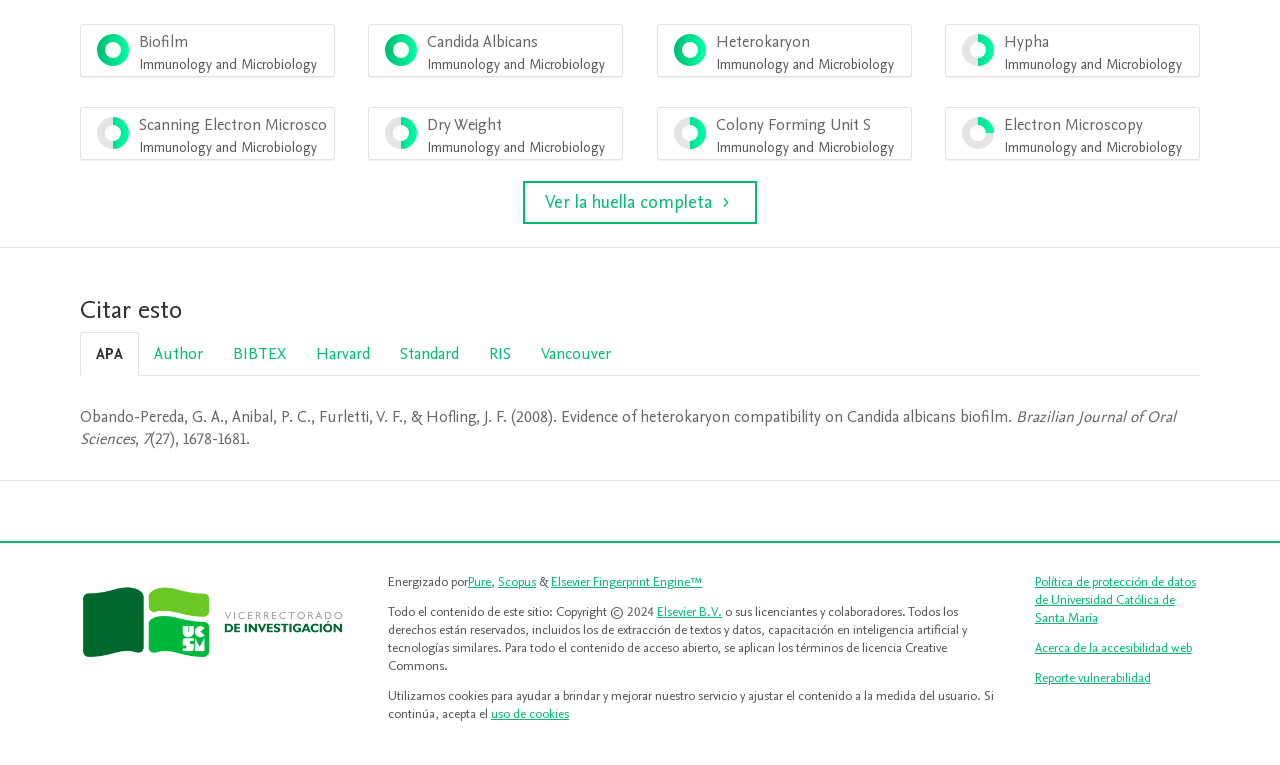Please provide a one-word or short phrase answer to the question:
How many tabs are there in the citation section?

6